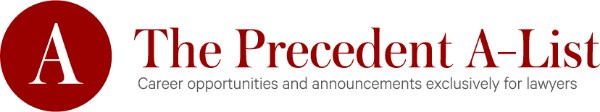Answer the question using only a single word or phrase: 
Who is the platform primarily designed for?

Lawyers